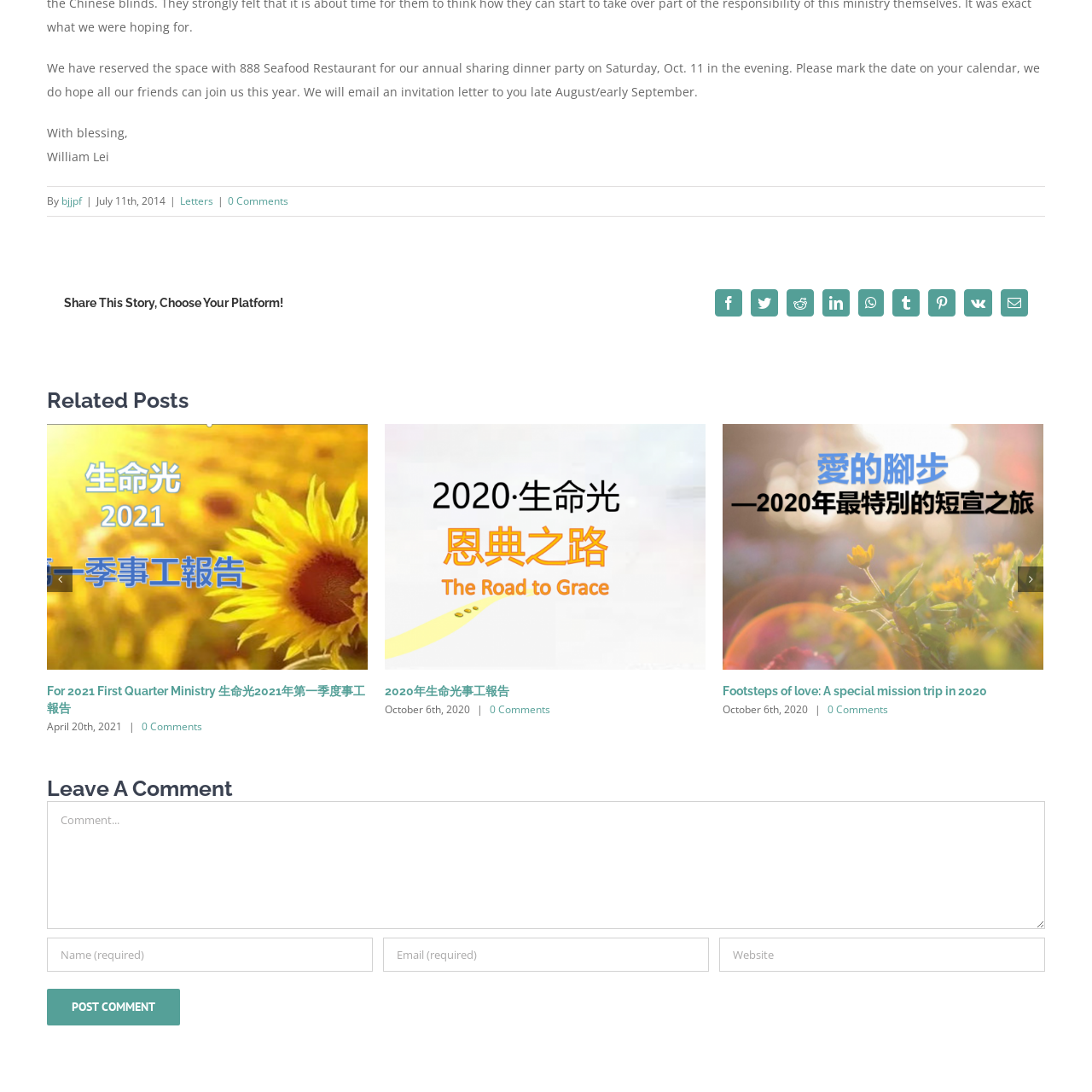Study the image enclosed in red and provide a single-word or short-phrase answer: What time period does the report cover?

First quarter of 2021